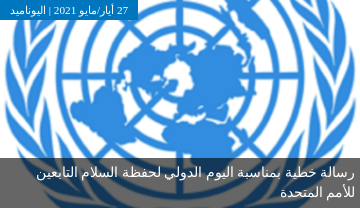Generate an in-depth description of the visual content.

The image features the emblem of the United Nations, prominently displayed in blue against a white background. At the top, the date "27 أيار/مايو 2021" (May 27, 2021) and the name "اليوناميد" (UNAMID) are indicated, suggesting a context related to peacekeeping efforts. The lower portion of the image includes an Arabic caption that translates to "A message commemorating the International Day of UN Peacekeepers," emphasizing the significance of the day dedicated to honoring those who serve in peacekeeping missions. The design and text reflect the formal nature of the UN's communications regarding its peacekeeping initiatives.